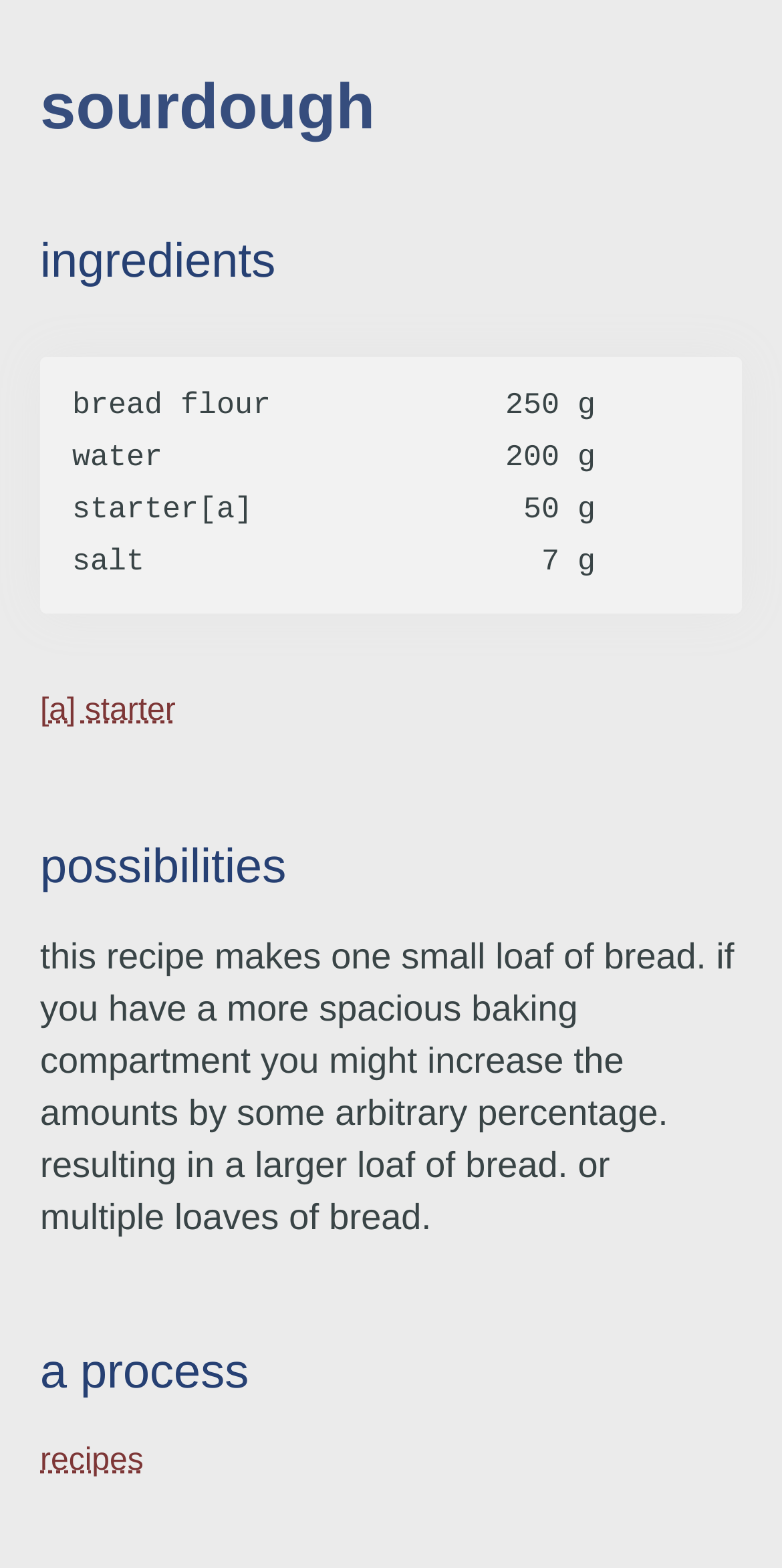Summarize the webpage in an elaborate manner.

This webpage is about sourdough bread, with a prominent heading "sourdough" at the top center of the page. Below it, there is a heading "ingredients" followed by a list of ingredients, including bread flour, water, starter, and salt, with their respective quantities. The list is indented and takes up a significant portion of the page. 

To the right of the "starter" ingredient, there is a link labeled "[a] starter". 

Further down the page, there is a heading "possibilities" followed by a paragraph of text that discusses the flexibility of the recipe, allowing users to increase the amounts to make a larger loaf or multiple loaves of bread.

At the bottom of the page, there is a heading "a process" followed by a link labeled "recipes" at the bottom right corner of the page.